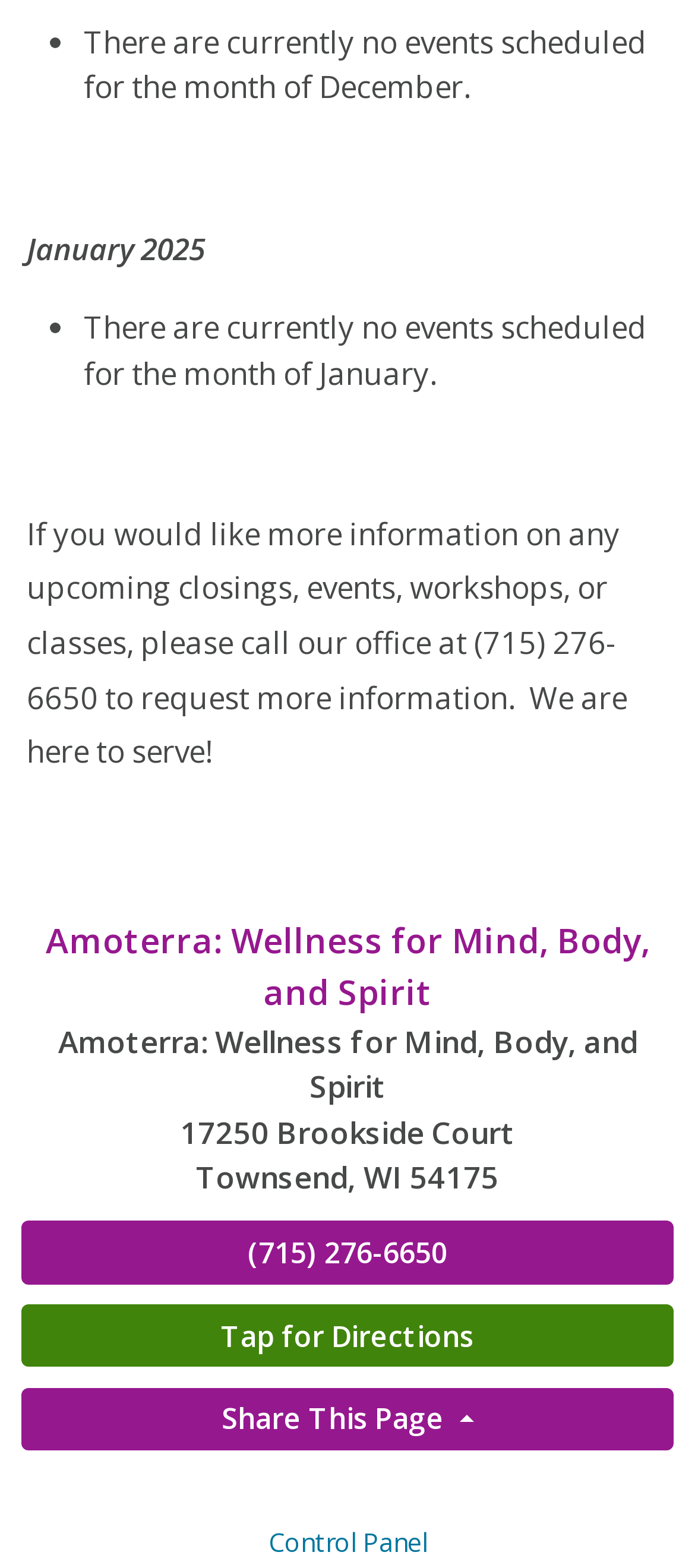What is the phone number to request more information?
Based on the screenshot, answer the question with a single word or phrase.

(715) 276-6650